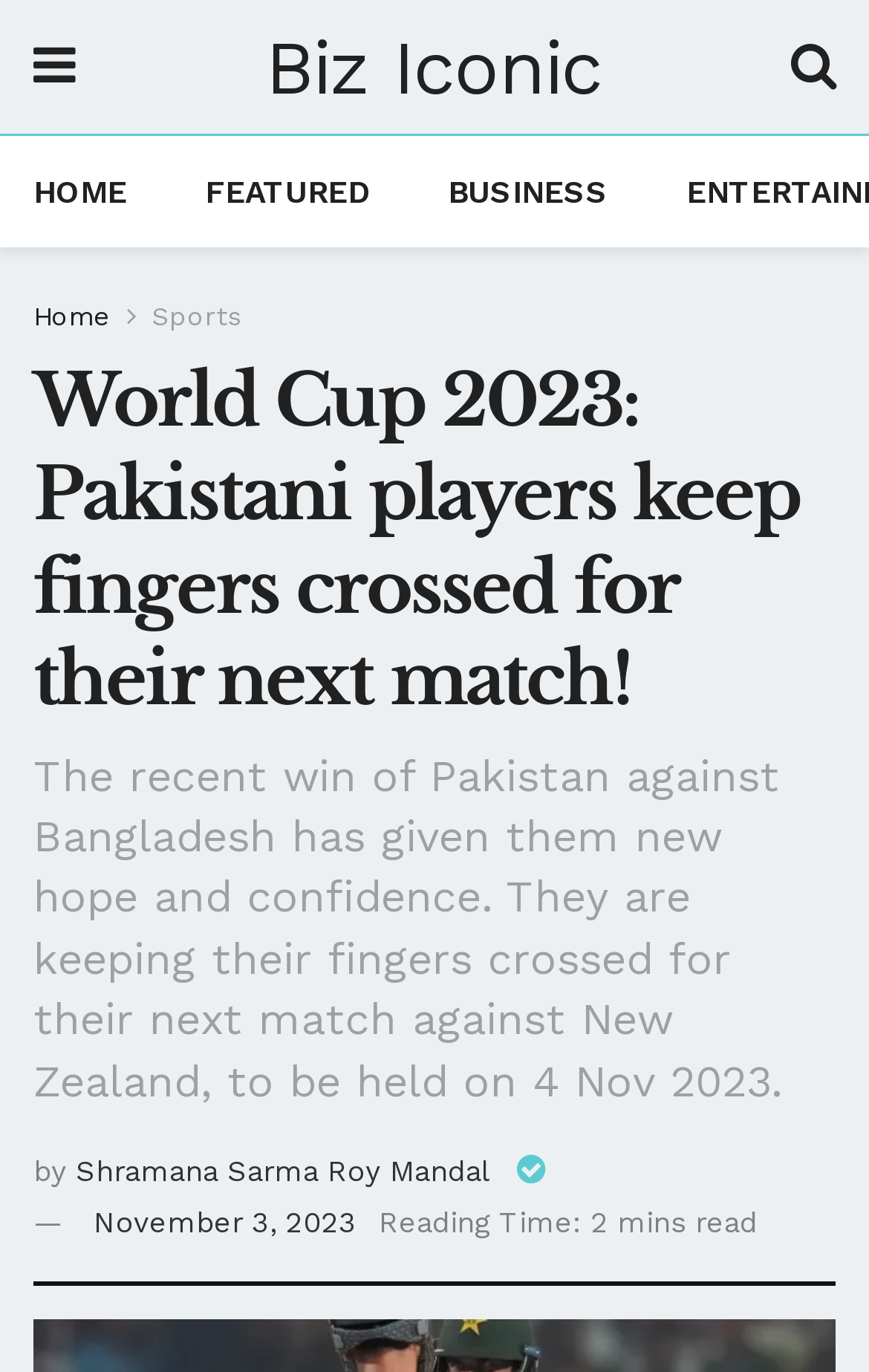Generate a thorough description of the webpage.

The webpage appears to be a news article about the 2023 World Cup, specifically focusing on the Pakistani team's confidence boost after their victory over Bangladesh. 

At the top left of the page, there are several links, including 'HOME', 'FEATURED', and 'BUSINESS', which seem to be navigation links. To the right of these links, there is a link with a icon '\uf0c9', and another link with the text 'Biz Iconic'. On the far right, there is a link with an icon '\uf002'.

Below these links, there are two more links, 'Home' and 'Sports', which are positioned side by side. 

The main content of the page is a news article with a heading that reads 'World Cup 2023: Pakistani players keep fingers crossed for their next match!'. Below this heading, there is a subheading that summarizes the article, stating that Pakistan's recent win against Bangladesh has given them new hope and confidence, and they are looking forward to their next match against New Zealand.

At the bottom of the article, there is a byline that reads 'by Shramana Sarma Roy Mandal', along with the date 'November 3, 2023'. Additionally, there is a note that indicates the reading time of the article, which is 2 minutes.